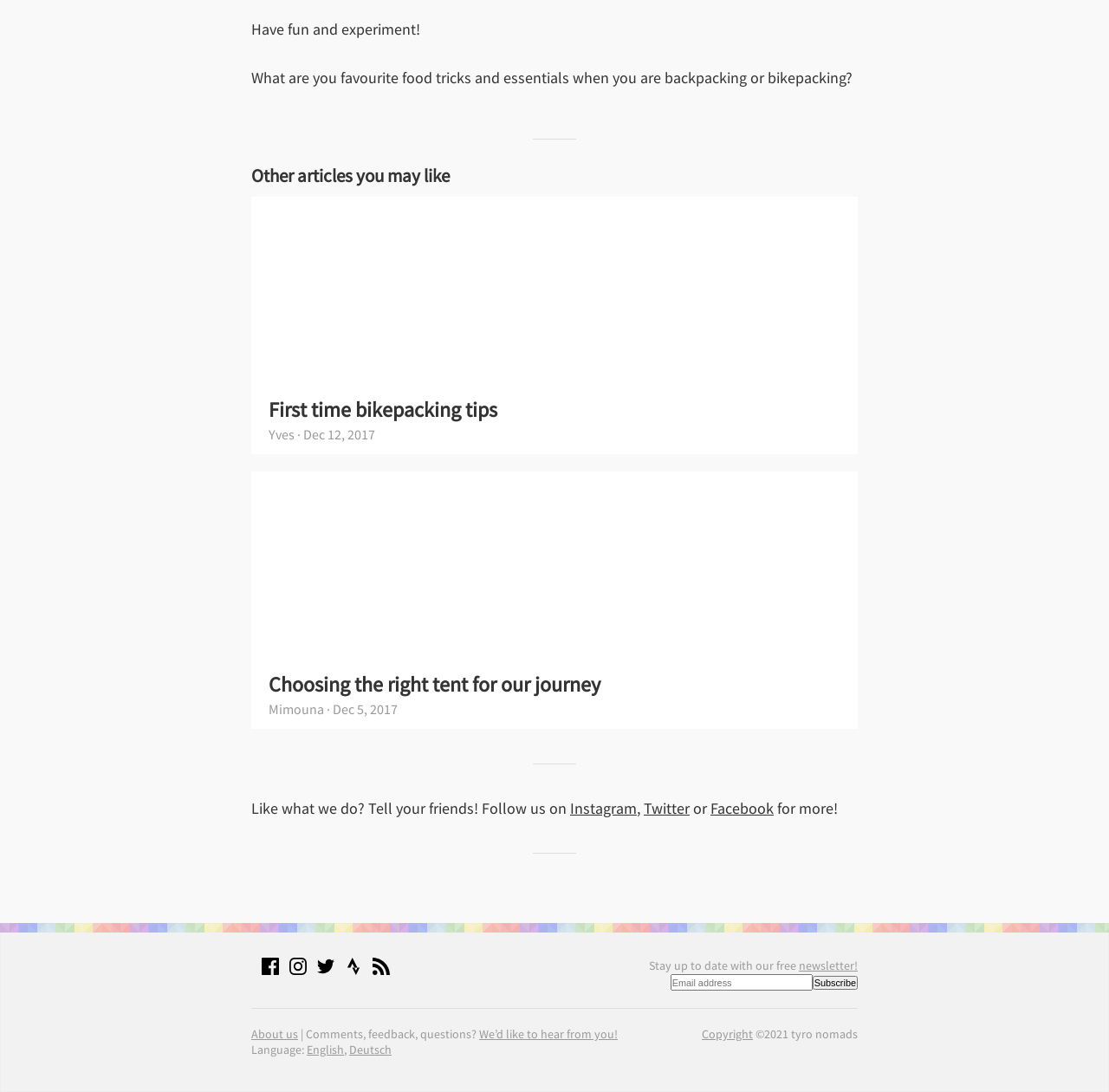Identify the bounding box coordinates for the element you need to click to achieve the following task: "Subscribe to the newsletter". Provide the bounding box coordinates as four float numbers between 0 and 1, in the form [left, top, right, bottom].

[0.733, 0.893, 0.773, 0.906]